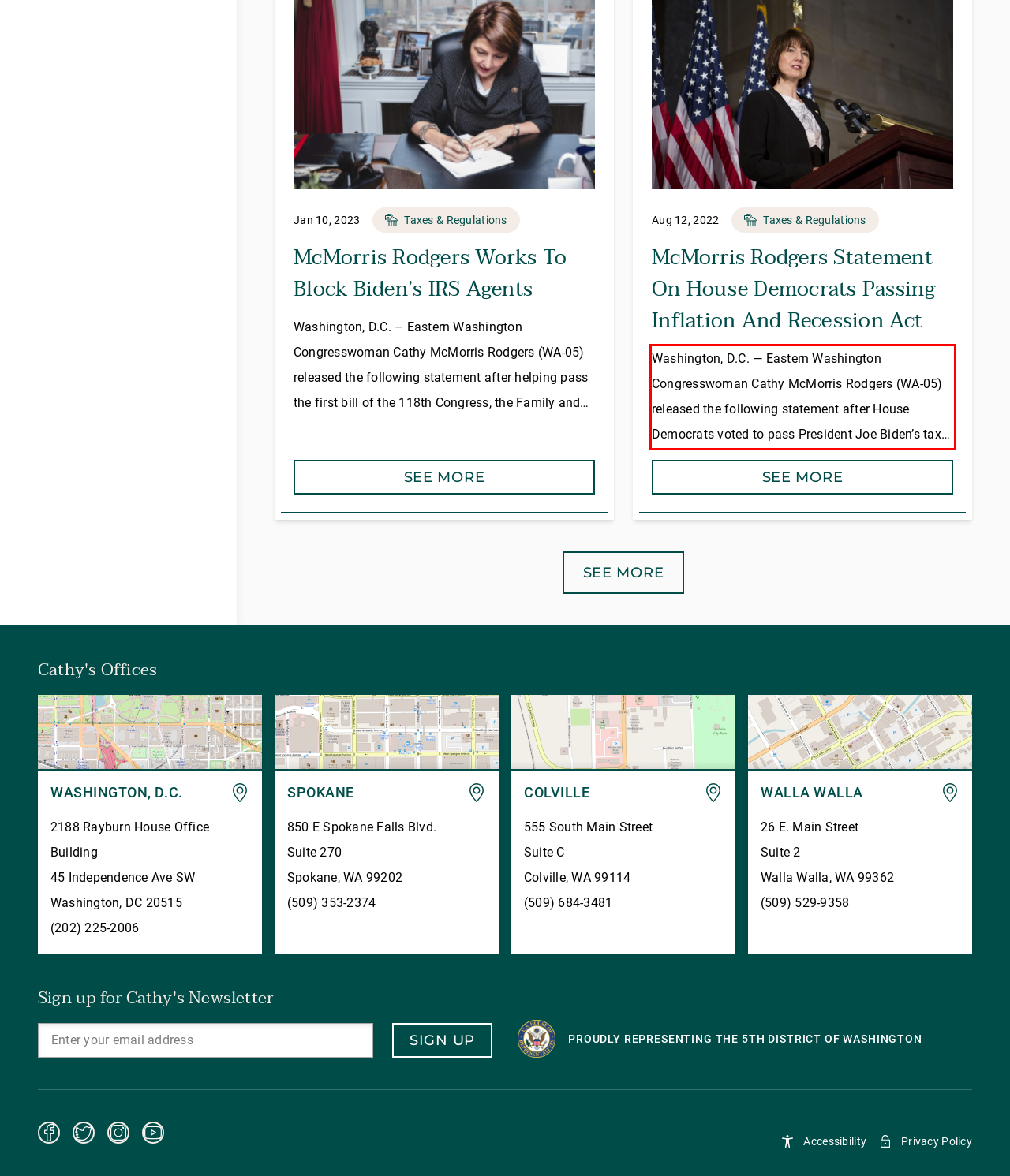You are given a screenshot showing a webpage with a red bounding box. Perform OCR to capture the text within the red bounding box.

Washington, D.C. — Eastern Washington Congresswoman Cathy McMorris Rodgers (WA-05) released the following statement after House Democrats voted to pass President Joe Biden’s tax and spending spree that will raise health care costs and energy prices for Americans and their families across the country. “Democrats are doubling down on a reckless tax and spending spree […]